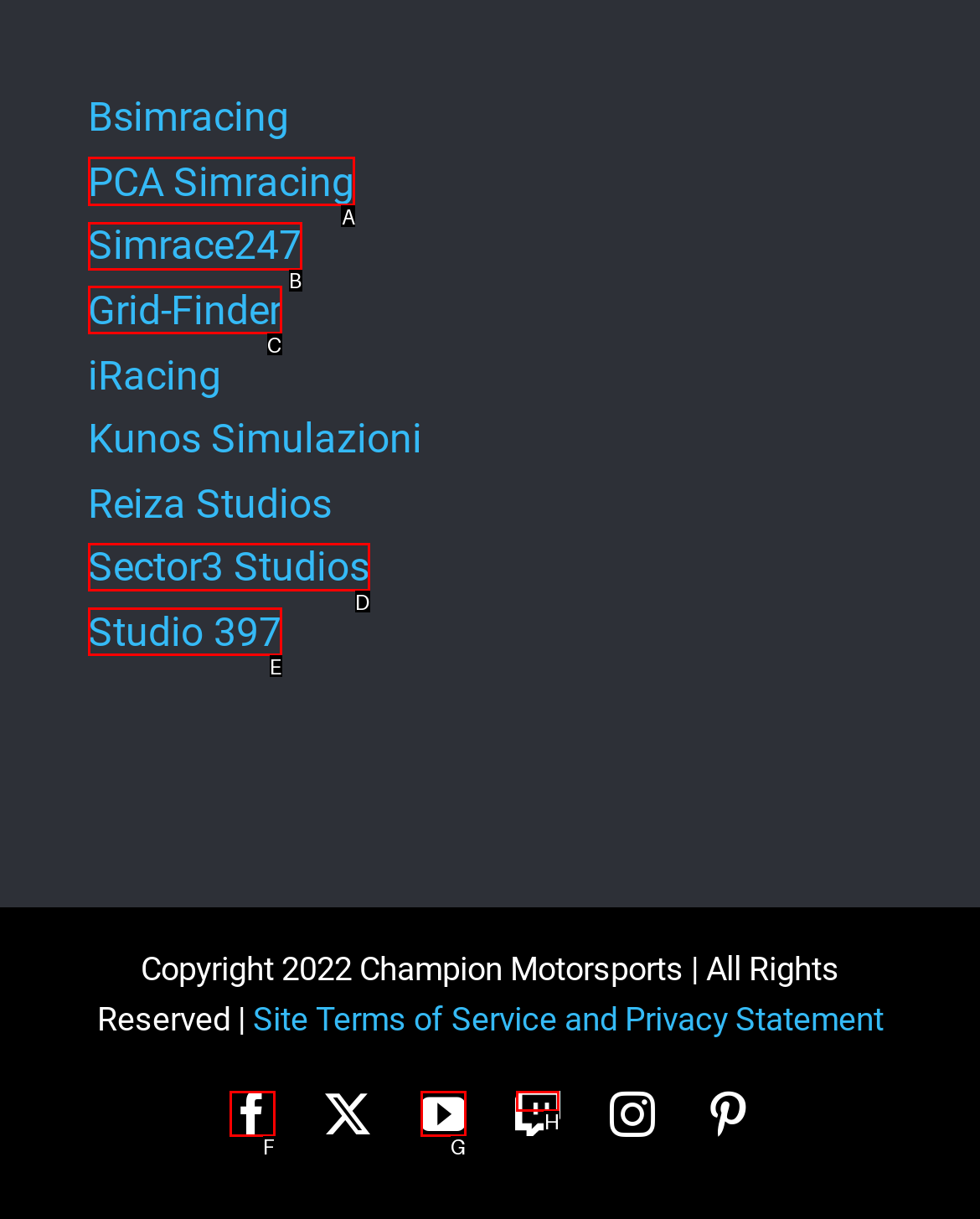Identify the letter of the UI element you need to select to accomplish the task: go to PCA Simracing.
Respond with the option's letter from the given choices directly.

A